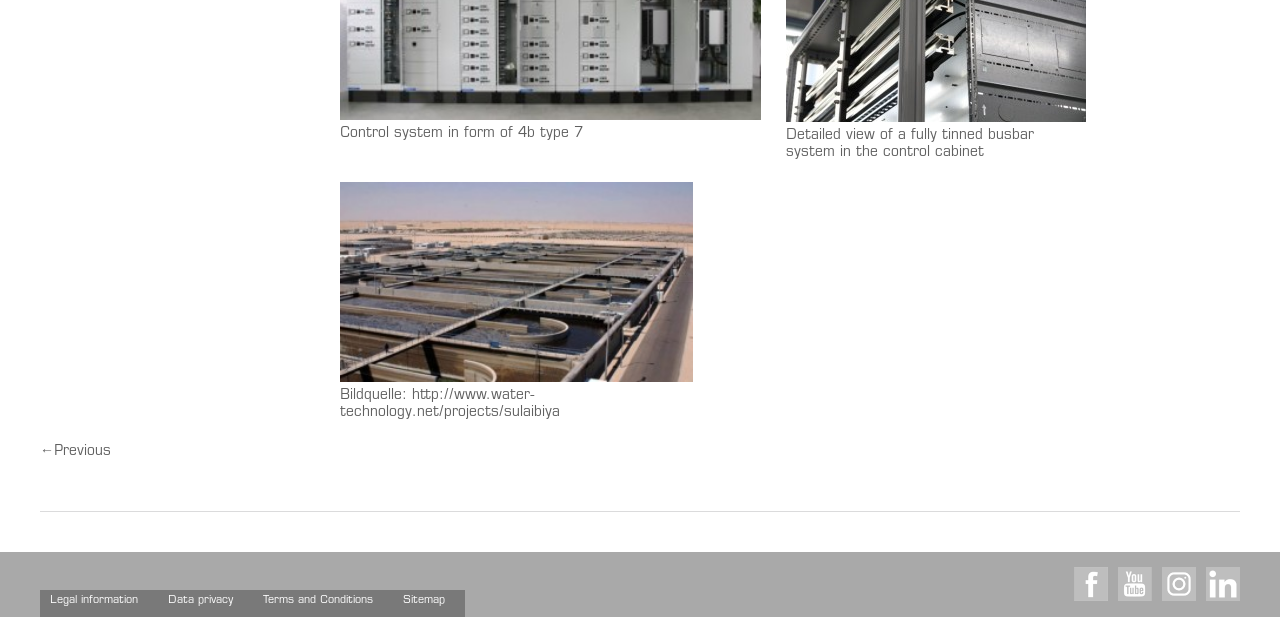Determine the bounding box coordinates of the clickable region to execute the instruction: "Visit Facebook page". The coordinates should be four float numbers between 0 and 1, denoted as [left, top, right, bottom].

[0.839, 0.919, 0.866, 0.974]